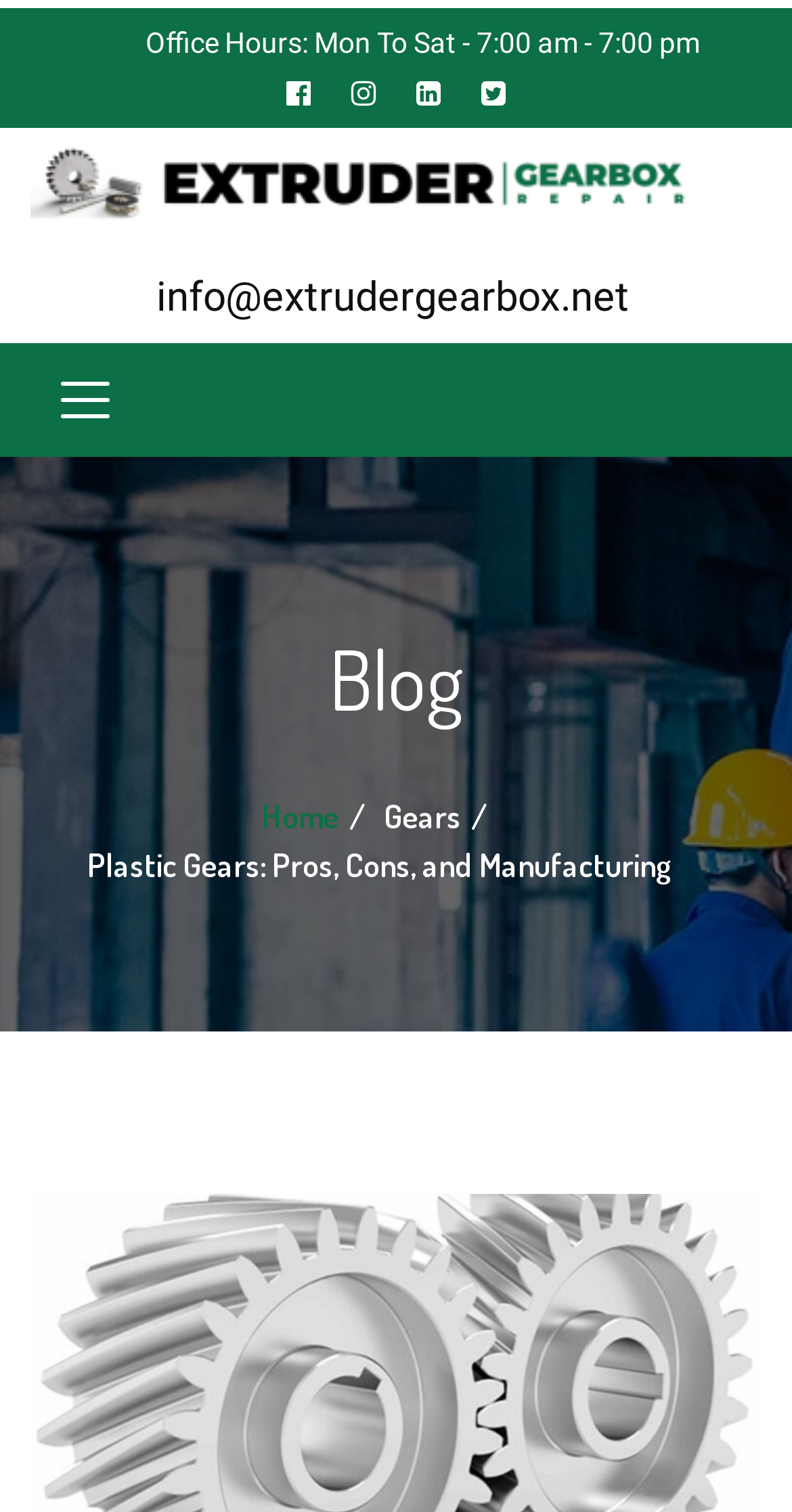Provide the bounding box coordinates of the UI element that matches the description: "aria-label="Toggle navigation"".

[0.038, 0.239, 0.177, 0.29]